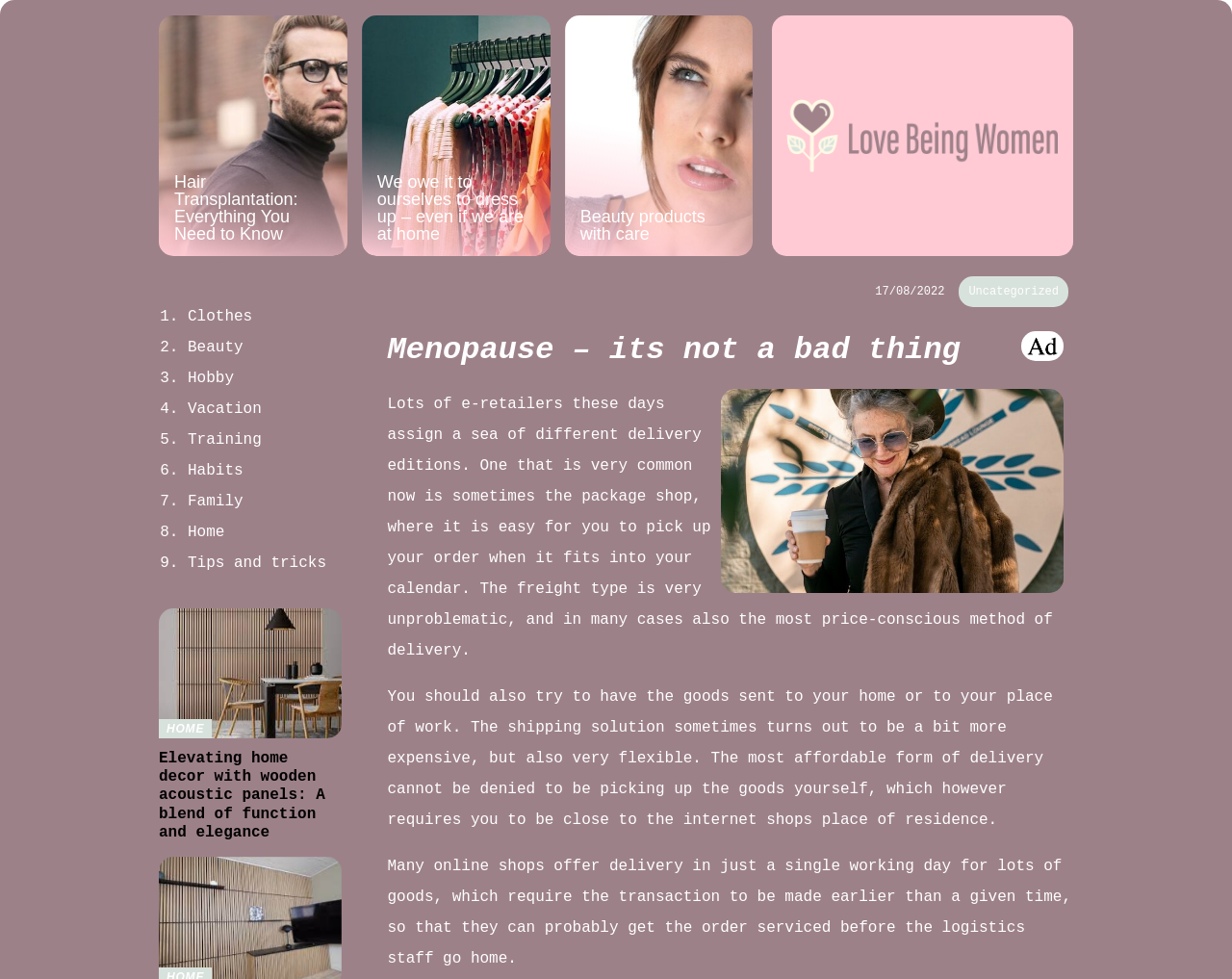What is the title of the linked article?
Using the image as a reference, answer the question in detail.

I found the title of the linked article by looking at the link element with the text 'HOME Elevating home decor with wooden acoustic panels: A blend of function and elegance' which is located at the bottom of the webpage.